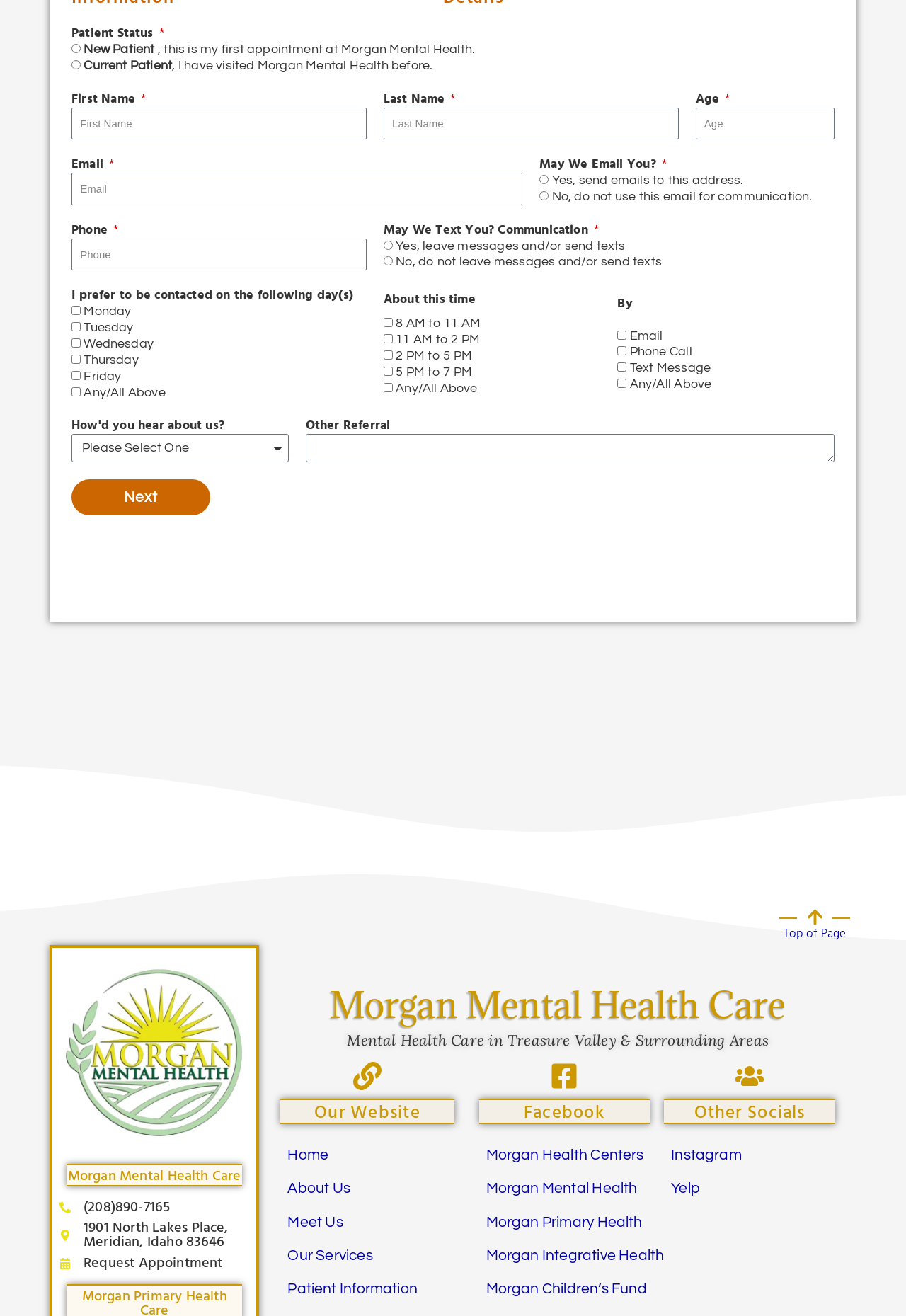What is the patient status?
Please give a detailed and elaborate answer to the question.

Based on the radio buttons provided, the patient status can be either 'New Patient, this is my first appointment at Morgan Mental Health' or 'Current Patient, I have visited Morgan Mental Health before'.